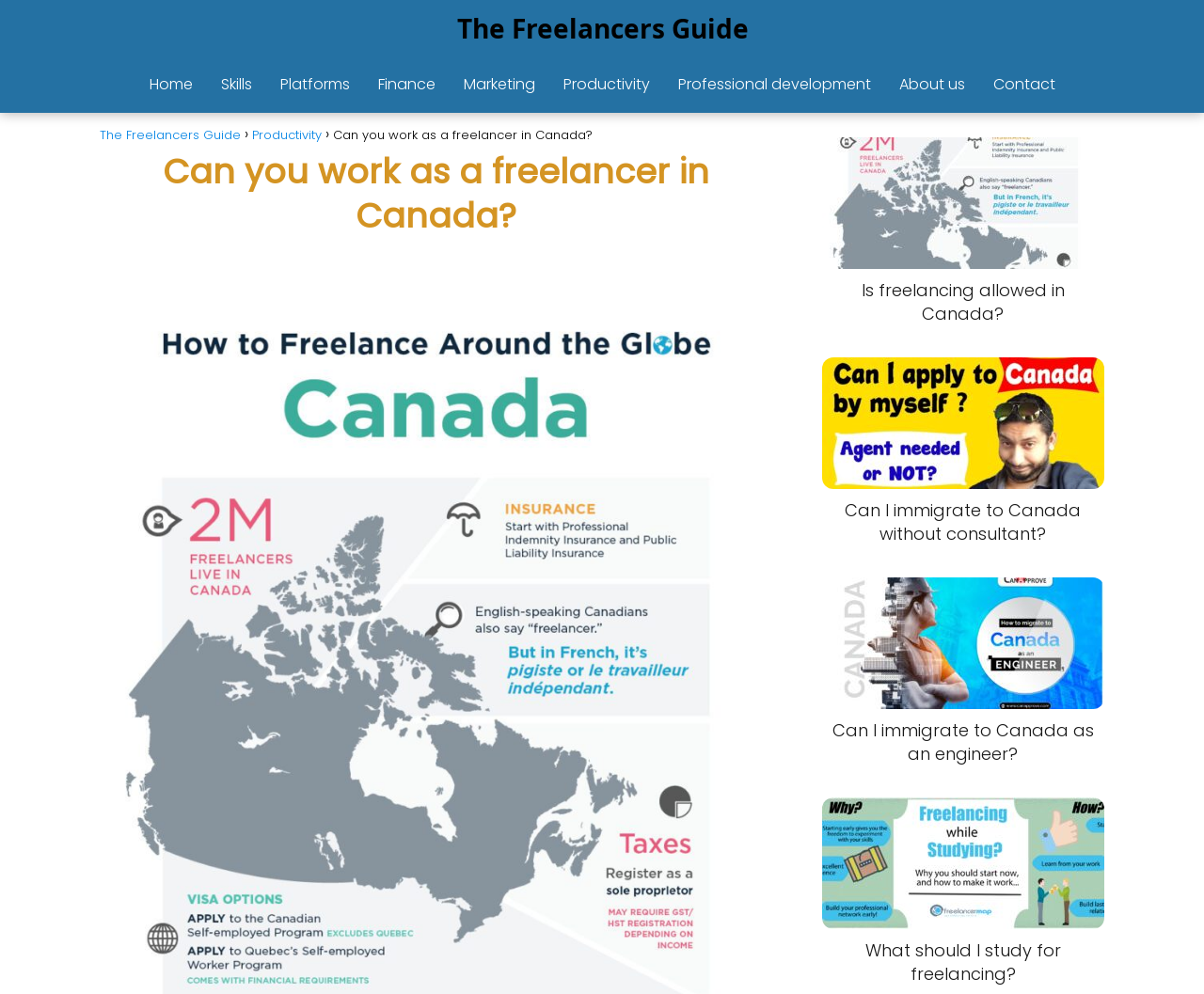Pinpoint the bounding box coordinates of the element you need to click to execute the following instruction: "Click on the 'Home' link". The bounding box should be represented by four float numbers between 0 and 1, in the format [left, top, right, bottom].

[0.124, 0.074, 0.16, 0.096]